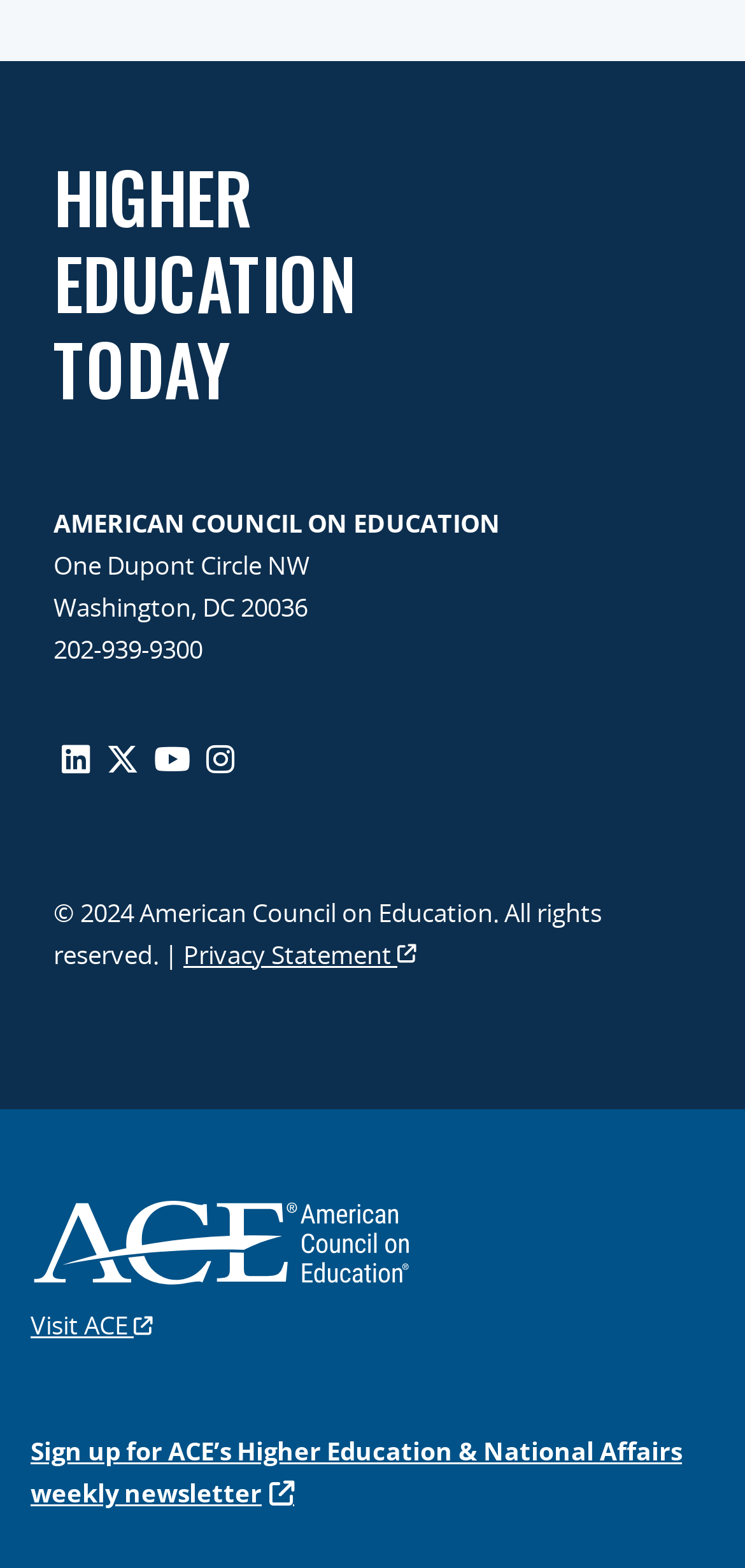Determine the bounding box coordinates of the clickable region to execute the instruction: "Follow ACE on LinkedIn". The coordinates should be four float numbers between 0 and 1, denoted as [left, top, right, bottom].

[0.083, 0.469, 0.121, 0.497]